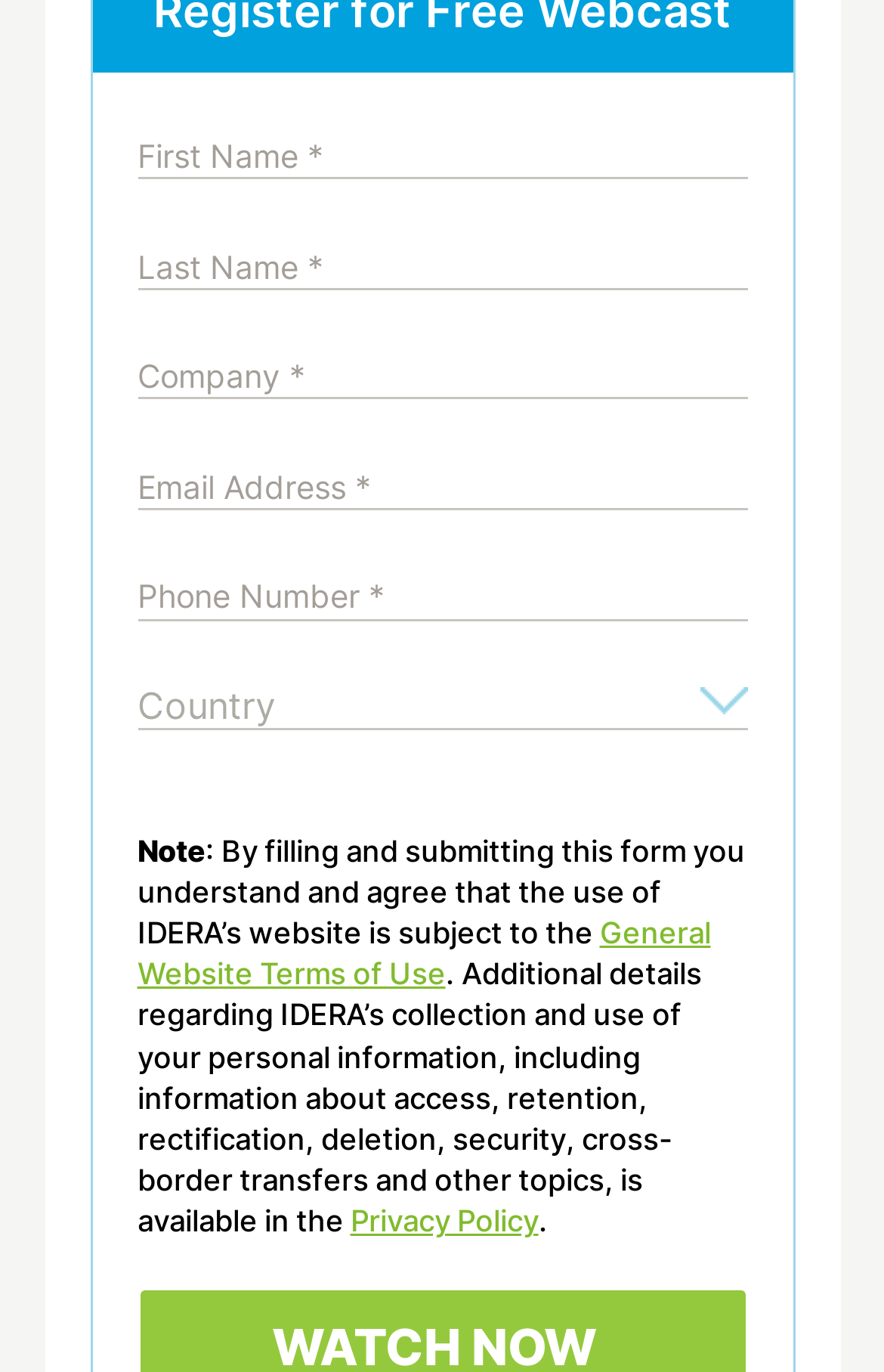Locate the bounding box coordinates of the clickable area to execute the instruction: "Enter first name". Provide the coordinates as four float numbers between 0 and 1, represented as [left, top, right, bottom].

[0.155, 0.098, 0.845, 0.131]